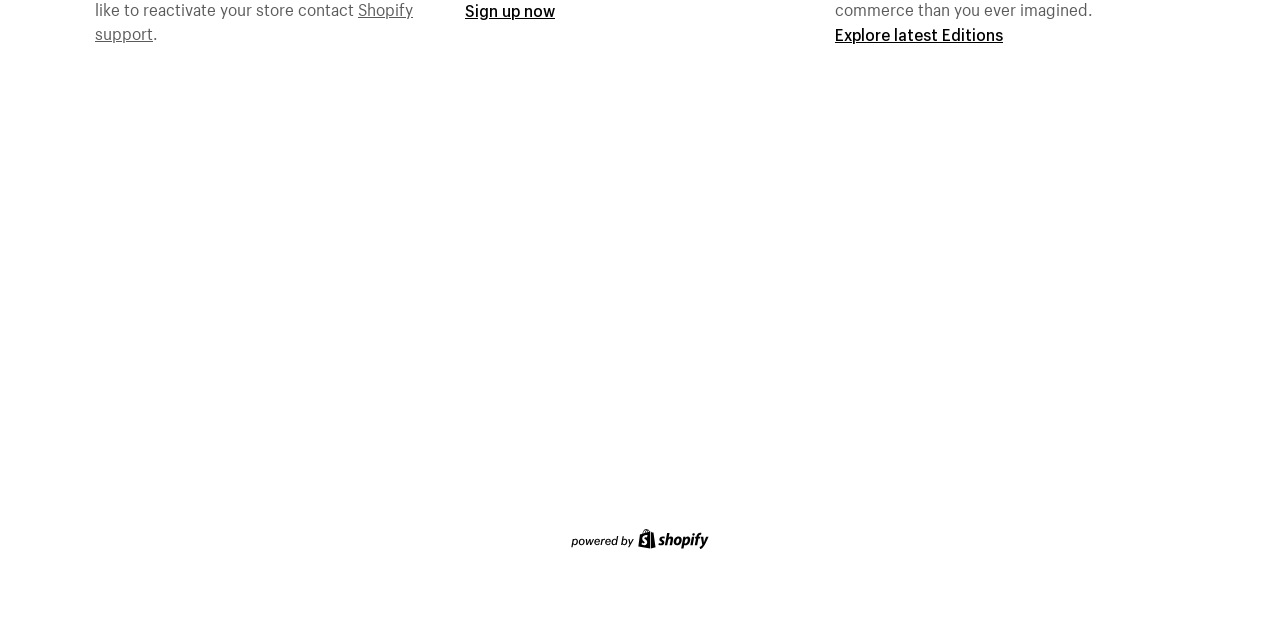Give the bounding box coordinates for the element described by: "Explore latest Editions".

[0.652, 0.037, 0.784, 0.07]